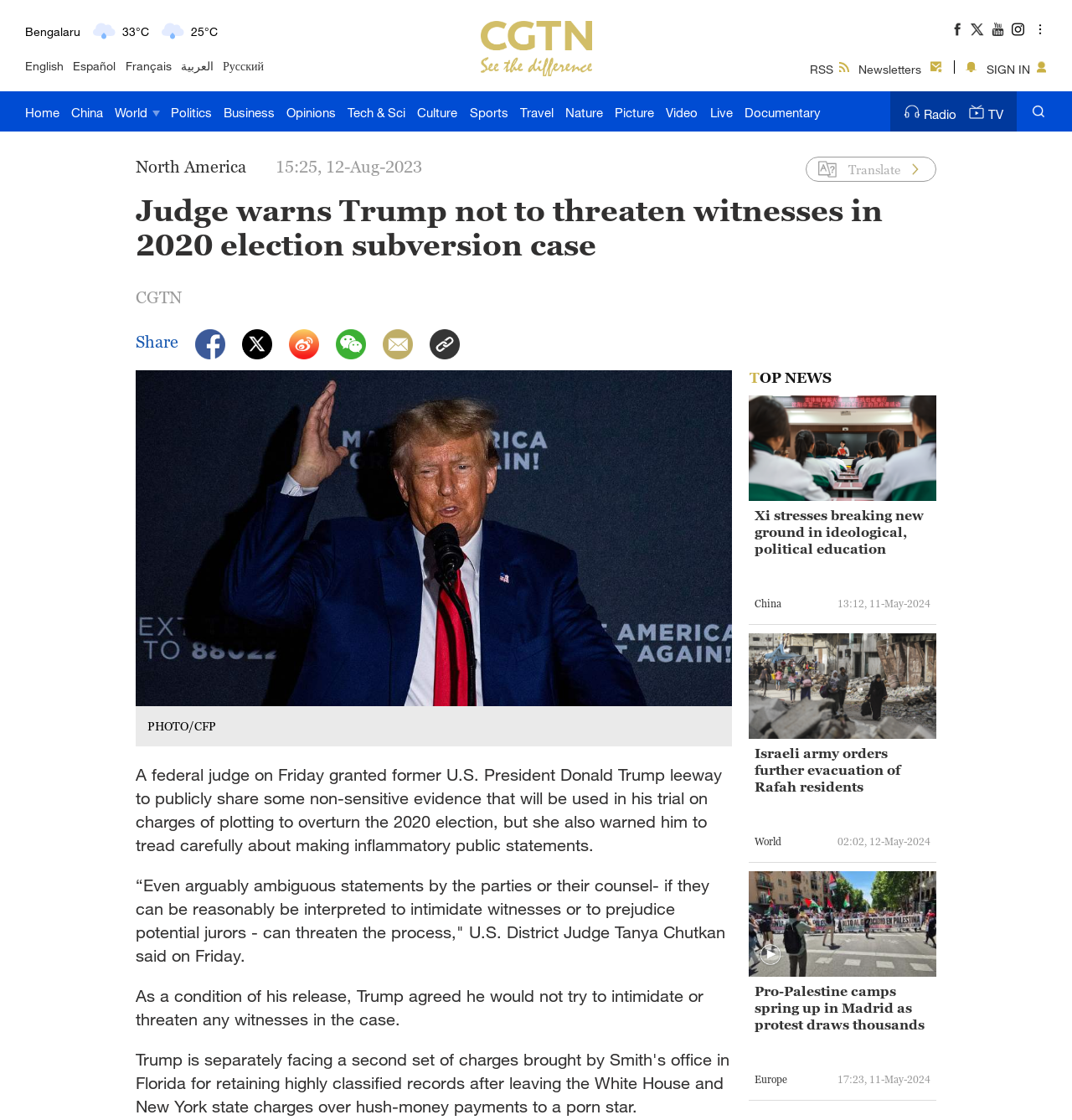Locate the bounding box coordinates of the area that needs to be clicked to fulfill the following instruction: "Check the weather in New York". The coordinates should be in the format of four float numbers between 0 and 1, namely [left, top, right, bottom].

[0.023, 0.022, 0.07, 0.034]